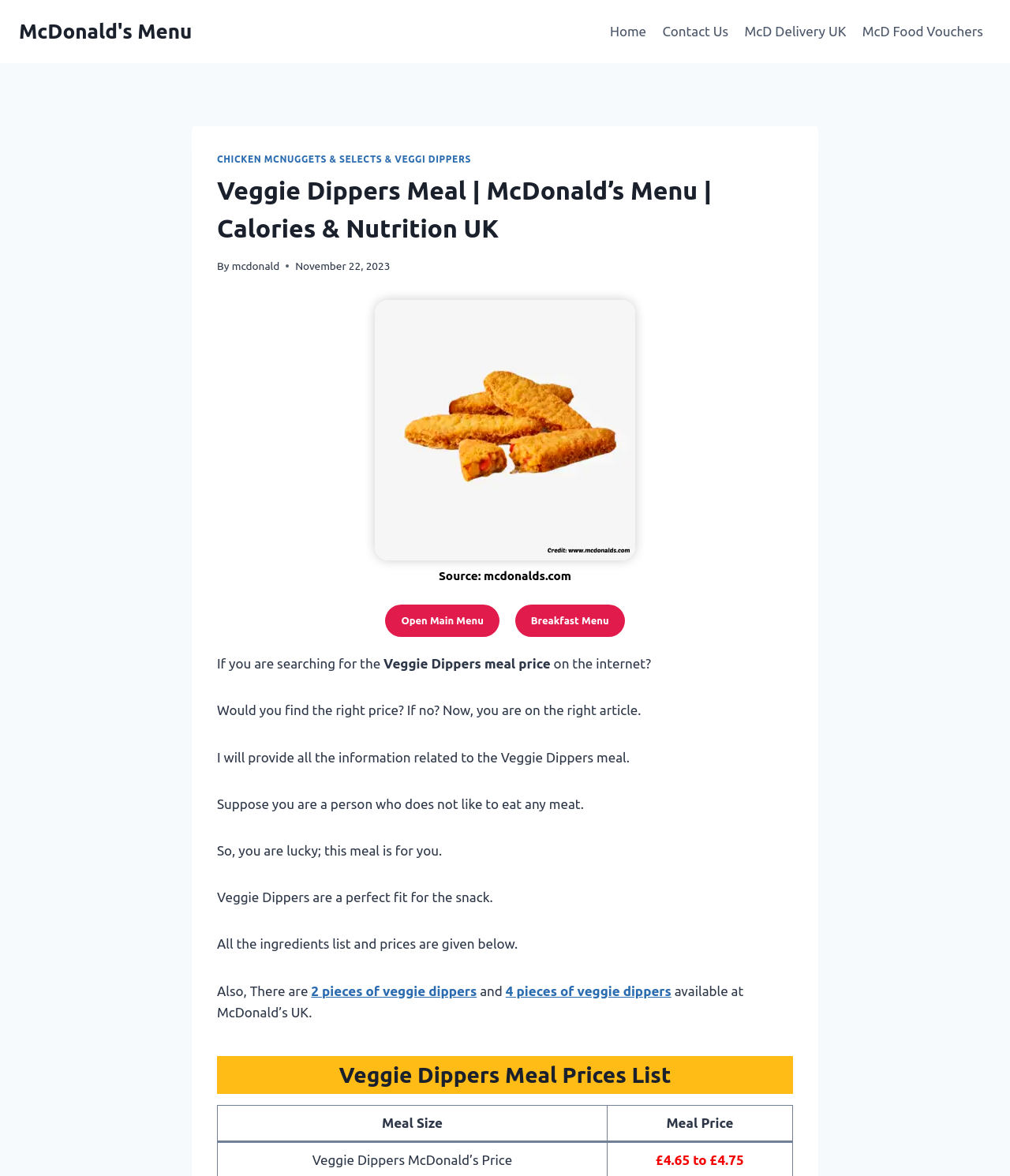Please predict the bounding box coordinates of the element's region where a click is necessary to complete the following instruction: "Go to the Contact Us page". The coordinates should be represented by four float numbers between 0 and 1, i.e., [left, top, right, bottom].

[0.648, 0.011, 0.729, 0.043]